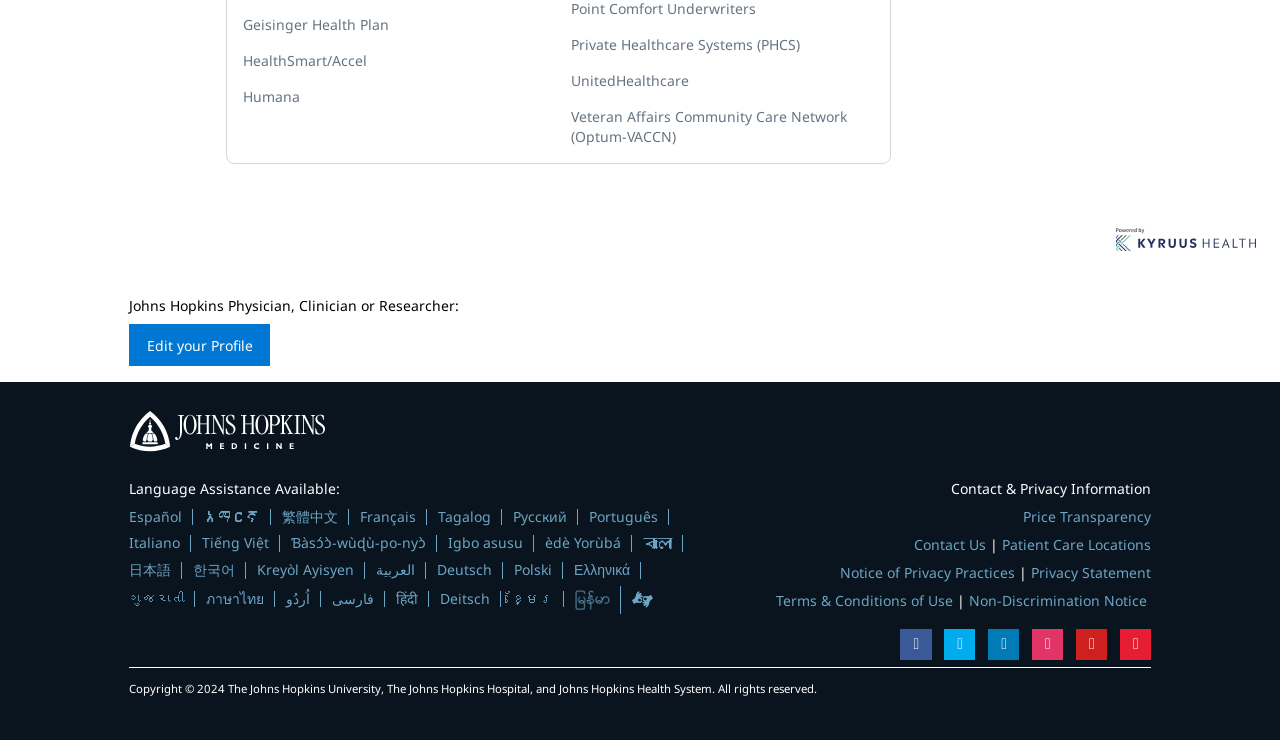Please find and report the bounding box coordinates of the element to click in order to perform the following action: "Click on 'EMAIL US'". The coordinates should be expressed as four float numbers between 0 and 1, in the format [left, top, right, bottom].

None